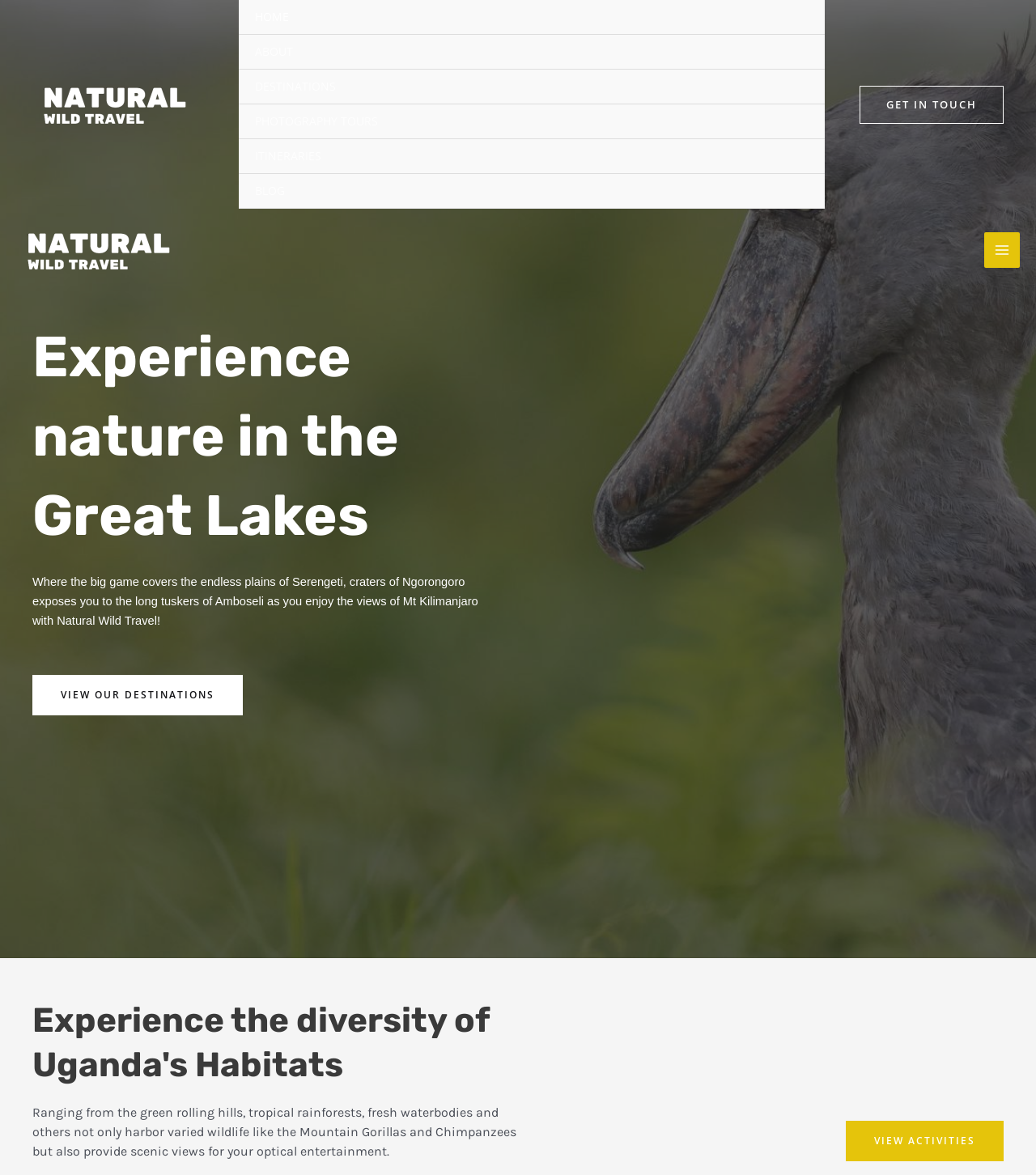Provide the bounding box coordinates of the area you need to click to execute the following instruction: "Click on the 'HOME' link".

[0.23, 0.0, 0.796, 0.03]